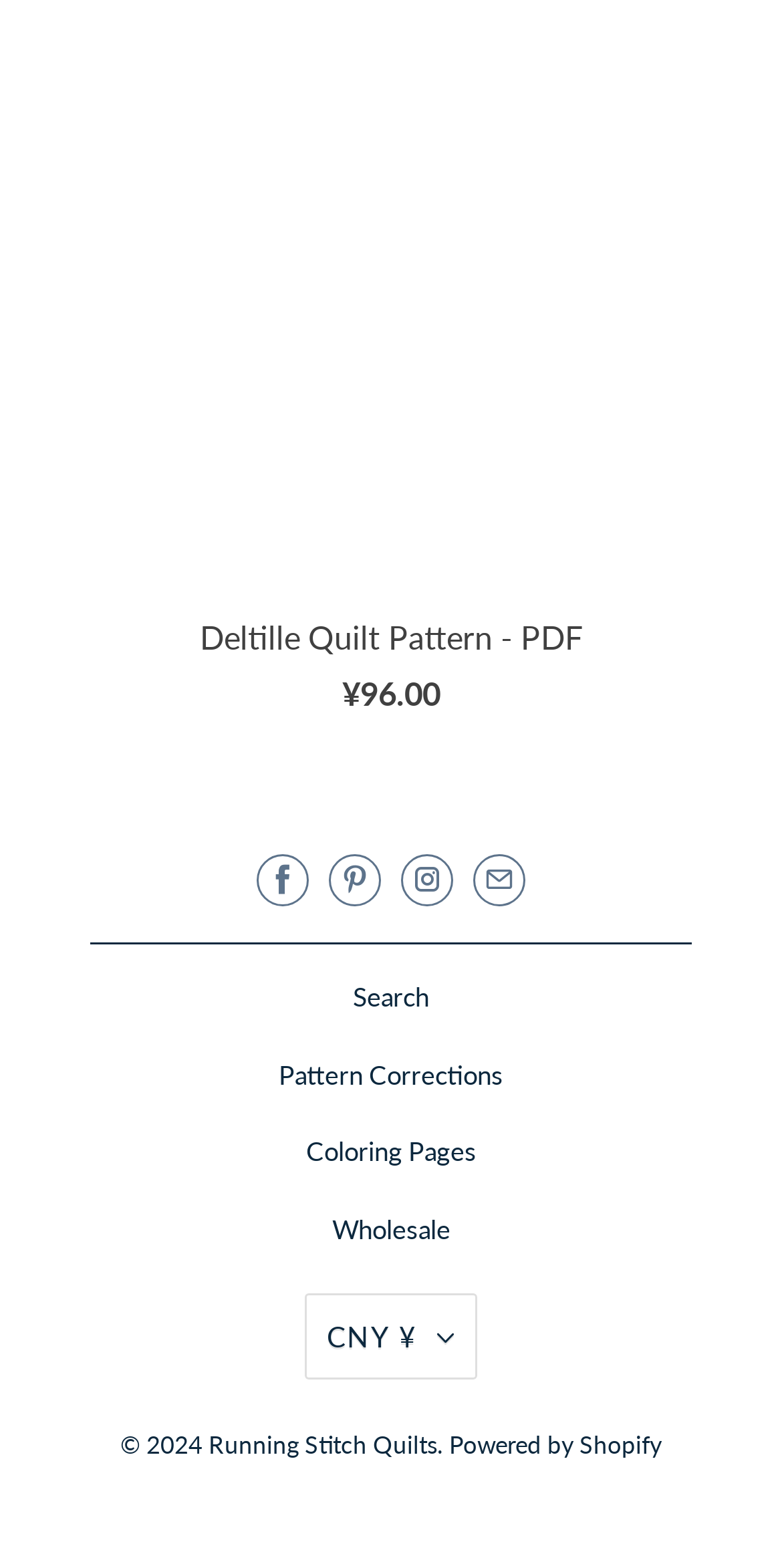Please find the bounding box coordinates of the element that needs to be clicked to perform the following instruction: "Go to Pattern Corrections page". The bounding box coordinates should be four float numbers between 0 and 1, represented as [left, top, right, bottom].

[0.356, 0.675, 0.644, 0.695]